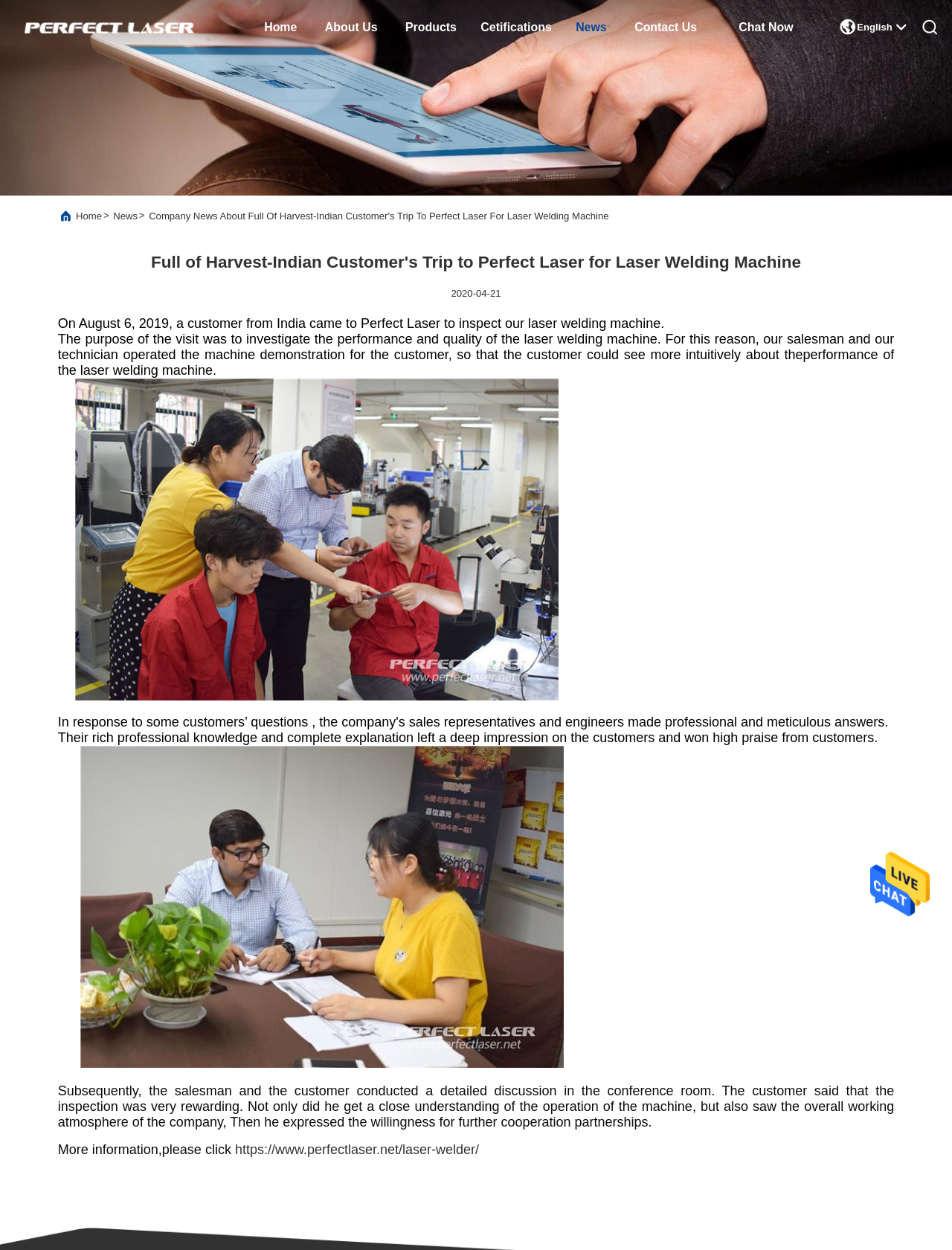Please identify the bounding box coordinates of the clickable region that I should interact with to perform the following instruction: "View the company logo". The coordinates should be expressed as four float numbers between 0 and 1, i.e., [left, top, right, bottom].

[0.015, 0.012, 0.211, 0.032]